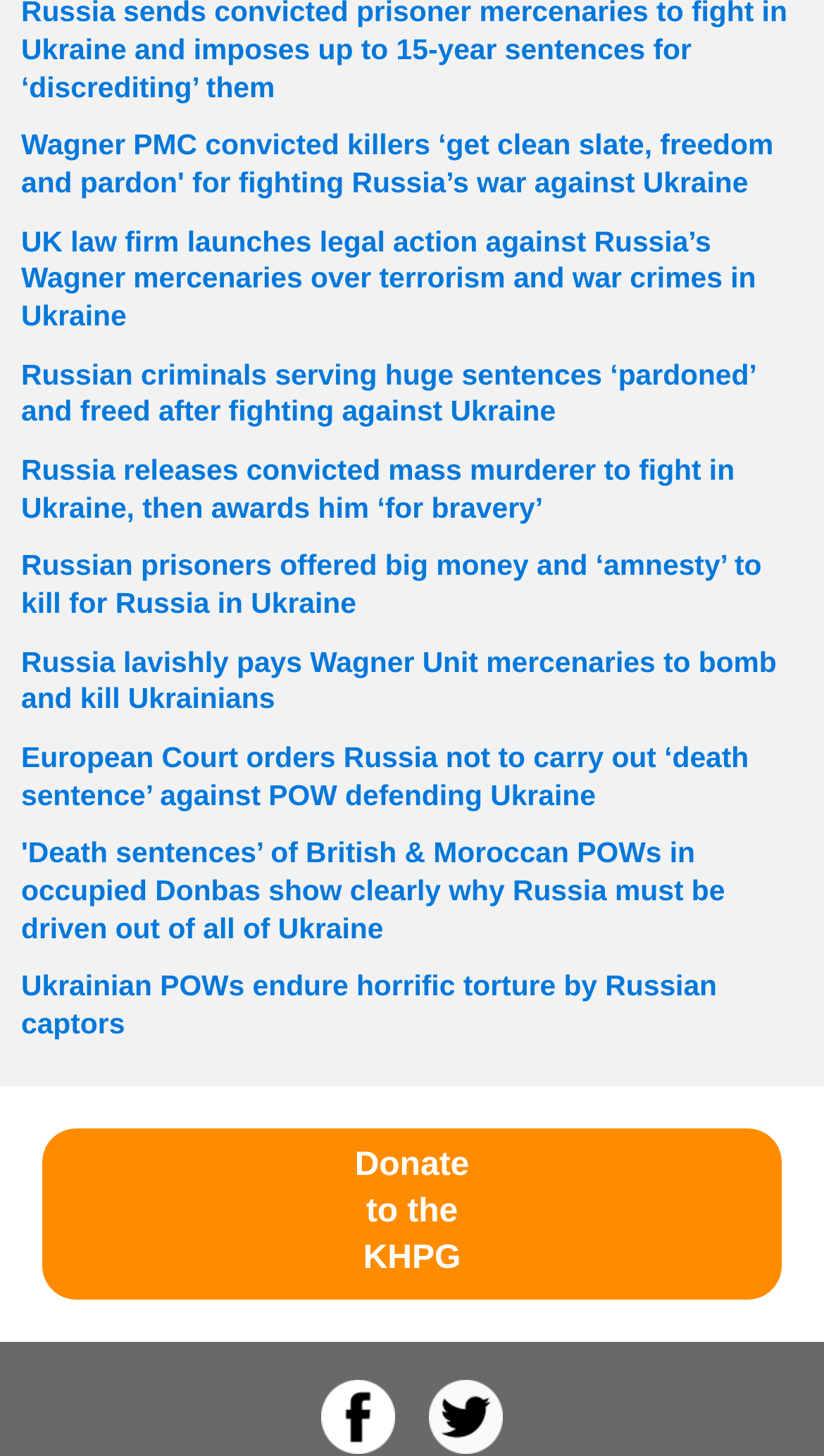Please determine the bounding box coordinates for the element with the description: "title="Facebook"".

[0.369, 0.962, 0.5, 0.982]